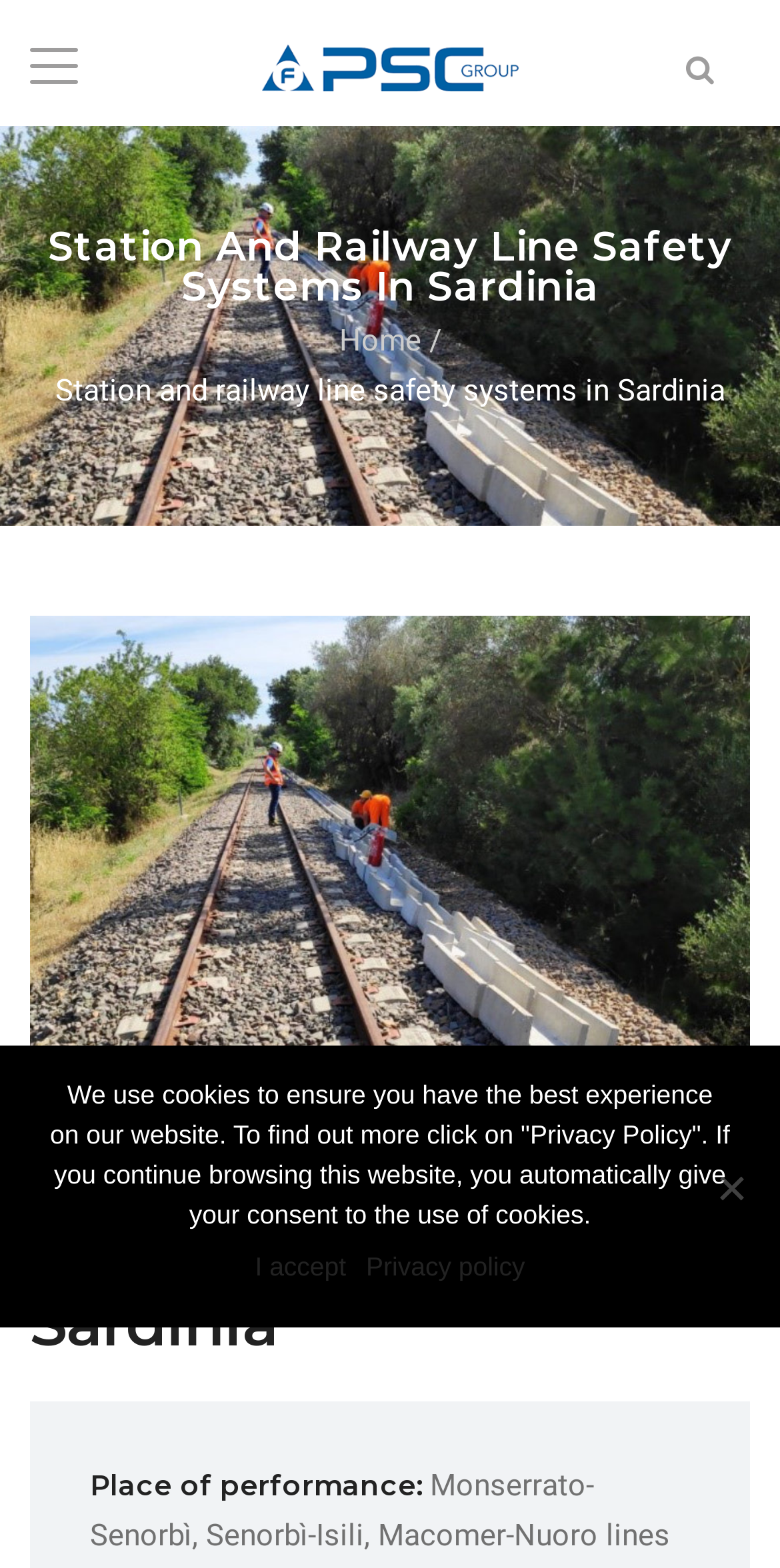Determine the bounding box for the UI element that matches this description: "alt="PSC"".

[0.333, 0.031, 0.667, 0.054]